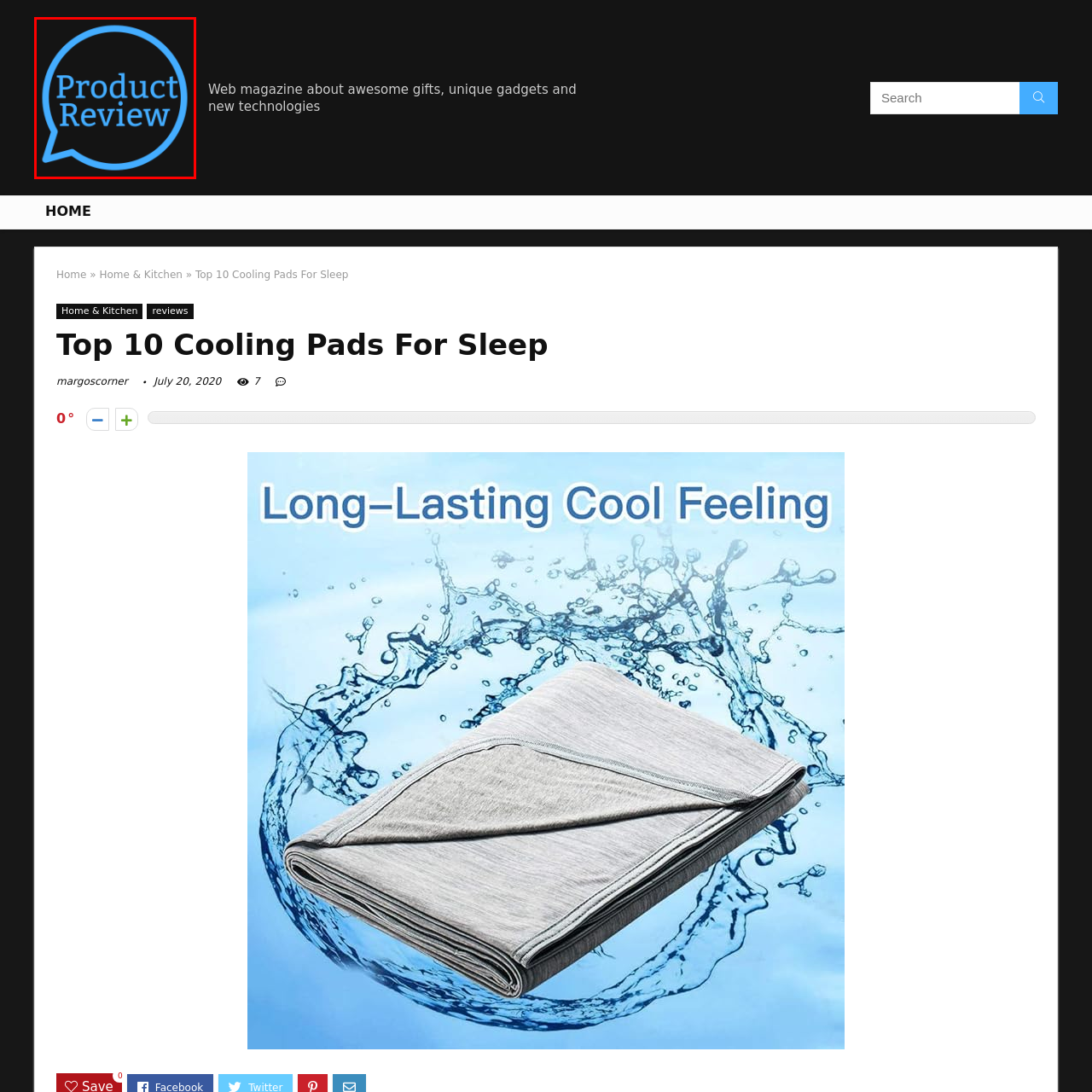What is the font color of the text 'Product Review'?
Inspect the image inside the red bounding box and provide a detailed answer drawing from the visual content.

According to the caption, the text 'Product Review' is displayed in a 'bold blue font', which implies that the font color of the text is blue.